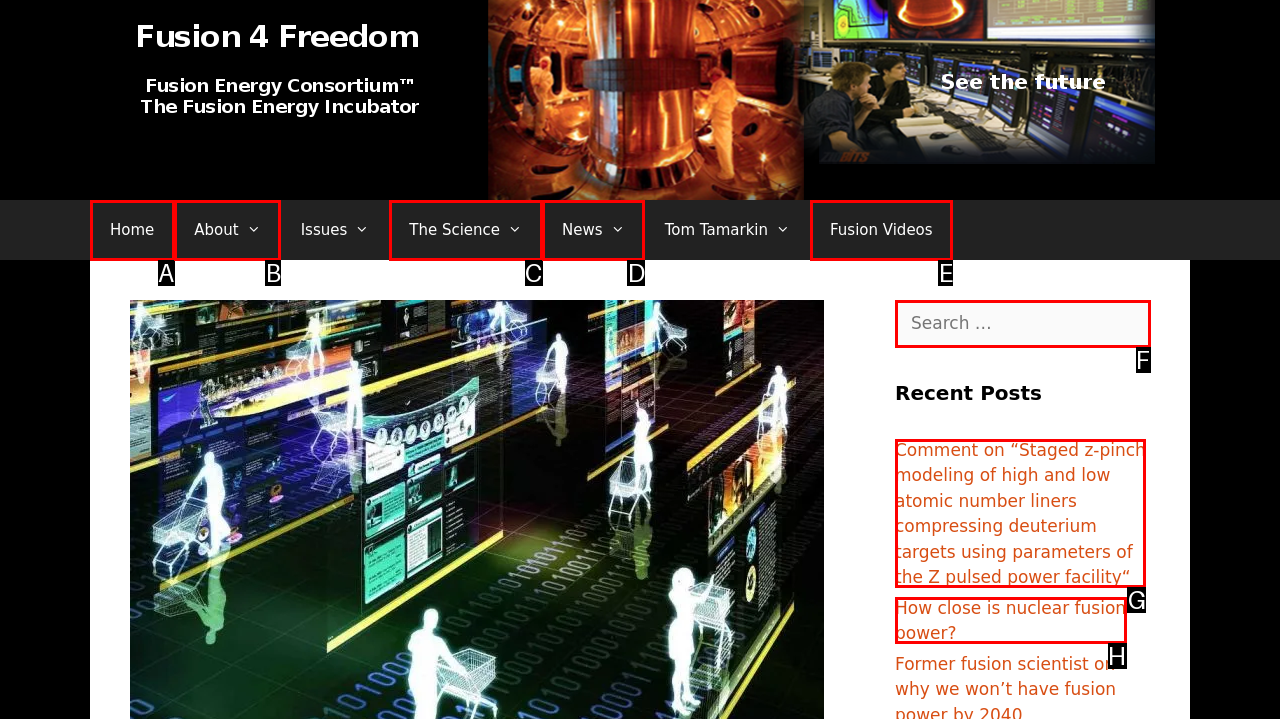Point out the HTML element that matches the following description: Home
Answer with the letter from the provided choices.

A